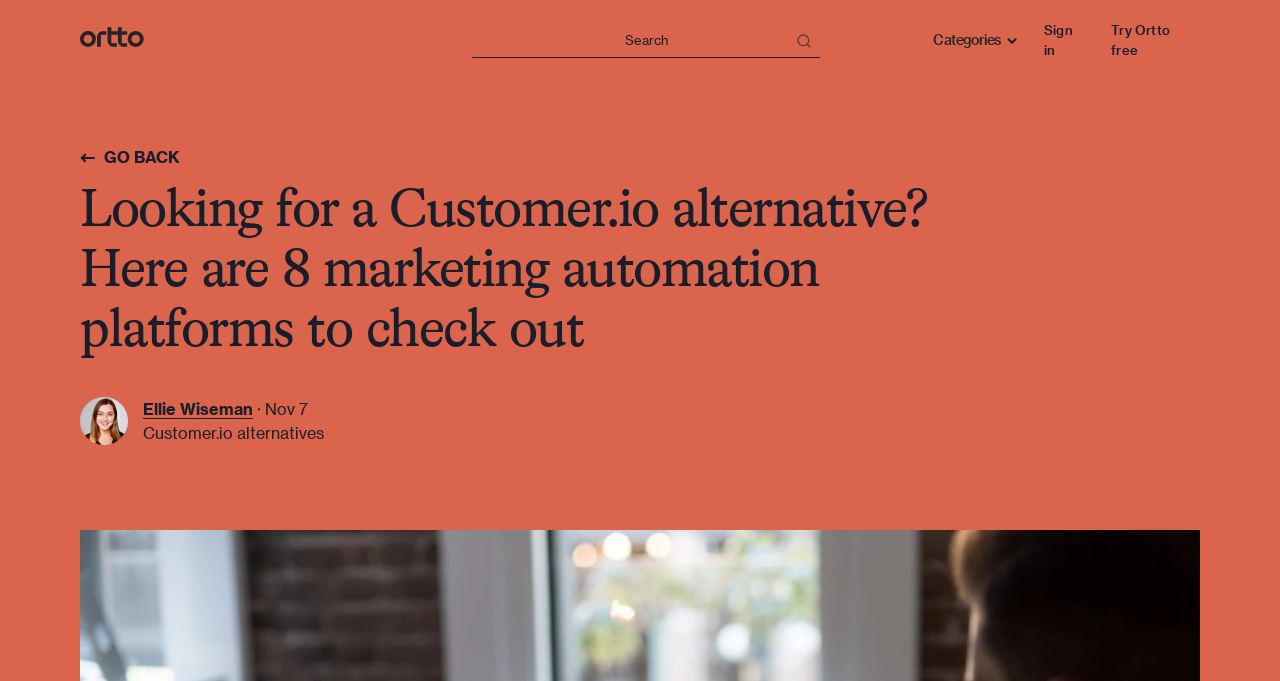Answer the question with a single word or phrase: 
What is the name of the website?

Ortto